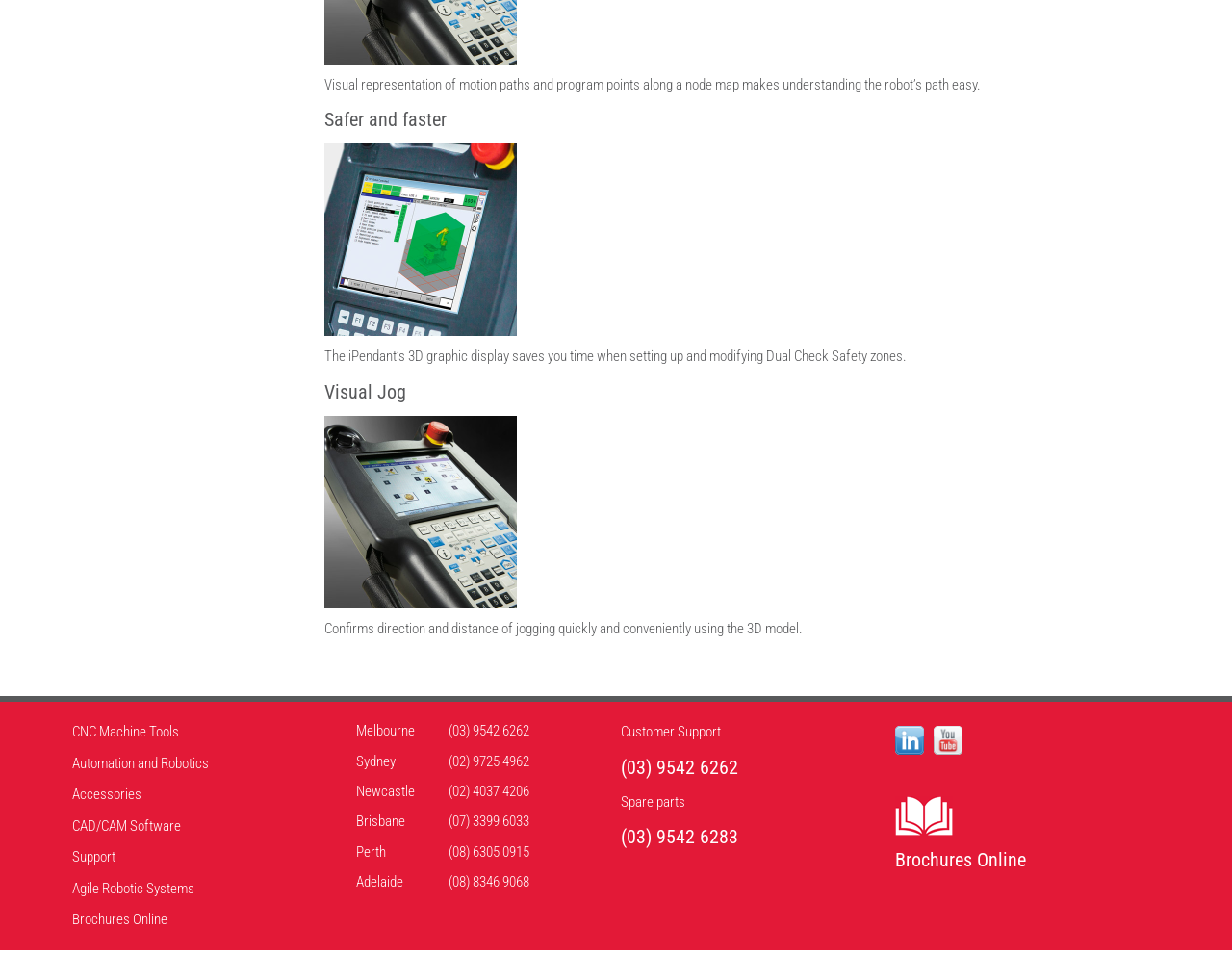Bounding box coordinates should be in the format (top-left x, top-left y, bottom-right x, bottom-right y) and all values should be floating point numbers between 0 and 1. Determine the bounding box coordinate for the UI element described as: (03) 9542 6283

[0.504, 0.864, 0.599, 0.888]